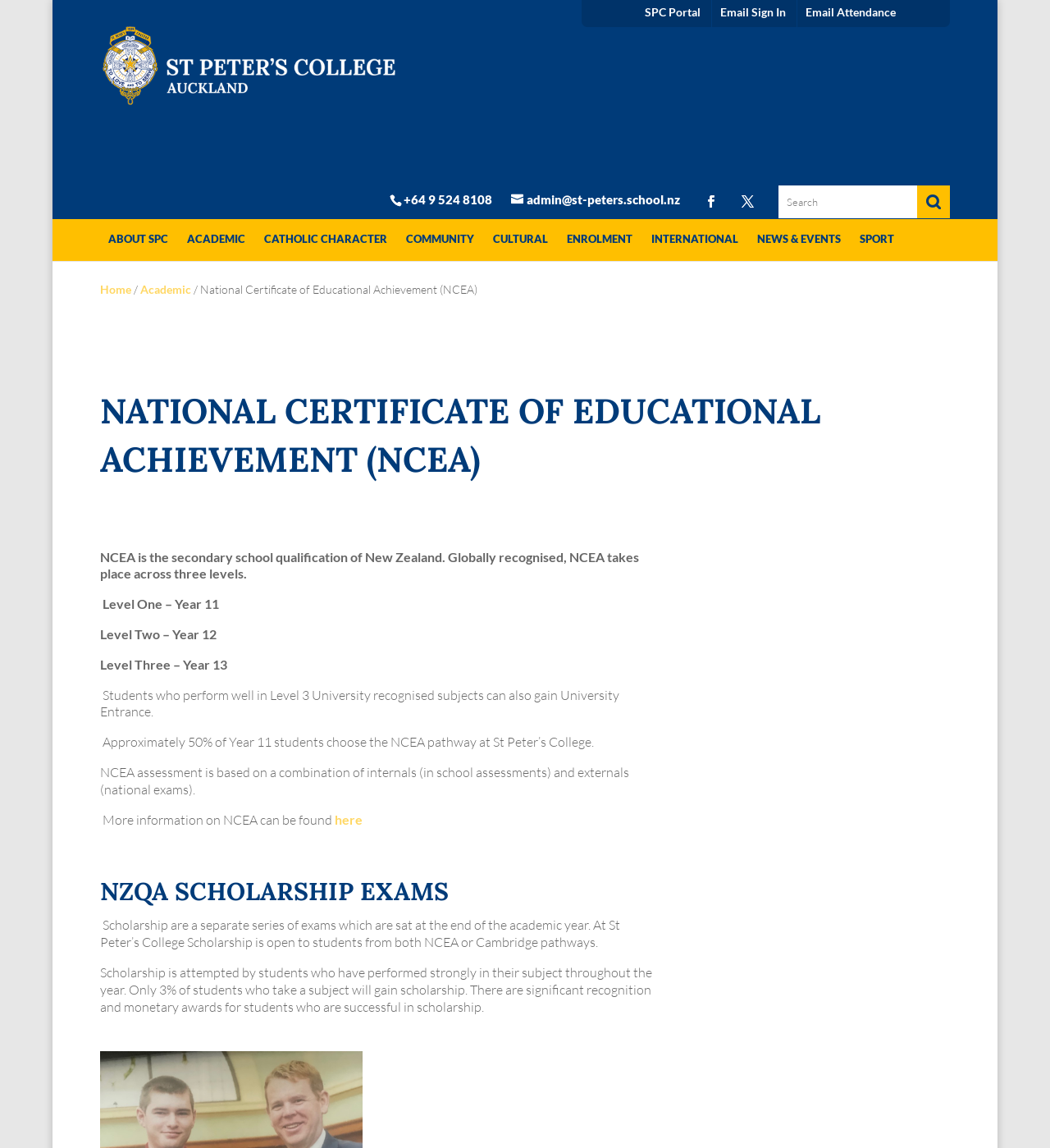What is NCEA?
Please answer the question with a detailed response using the information from the screenshot.

NCEA is the secondary school qualification of New Zealand, as described in the webpage. It is a national certificate that students can achieve across three levels: Level One – Year 11, Level Two – Year 12, and Level Three – Year 13.